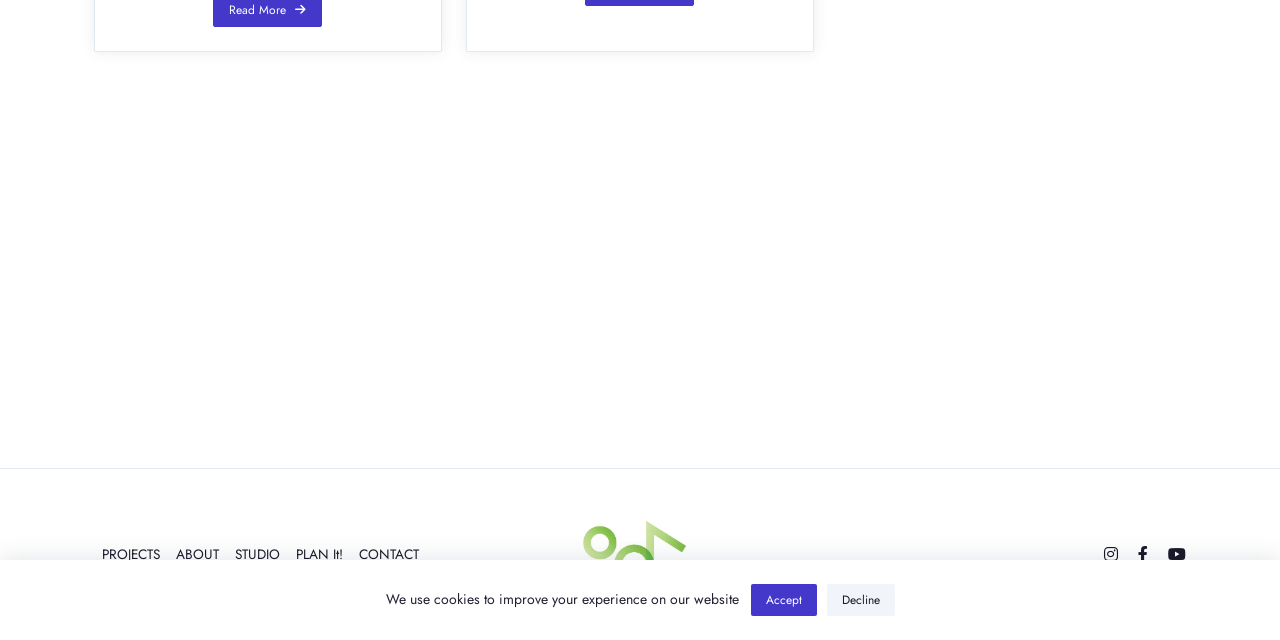Locate the bounding box of the user interface element based on this description: "PLAN it!".

[0.225, 0.838, 0.274, 0.895]